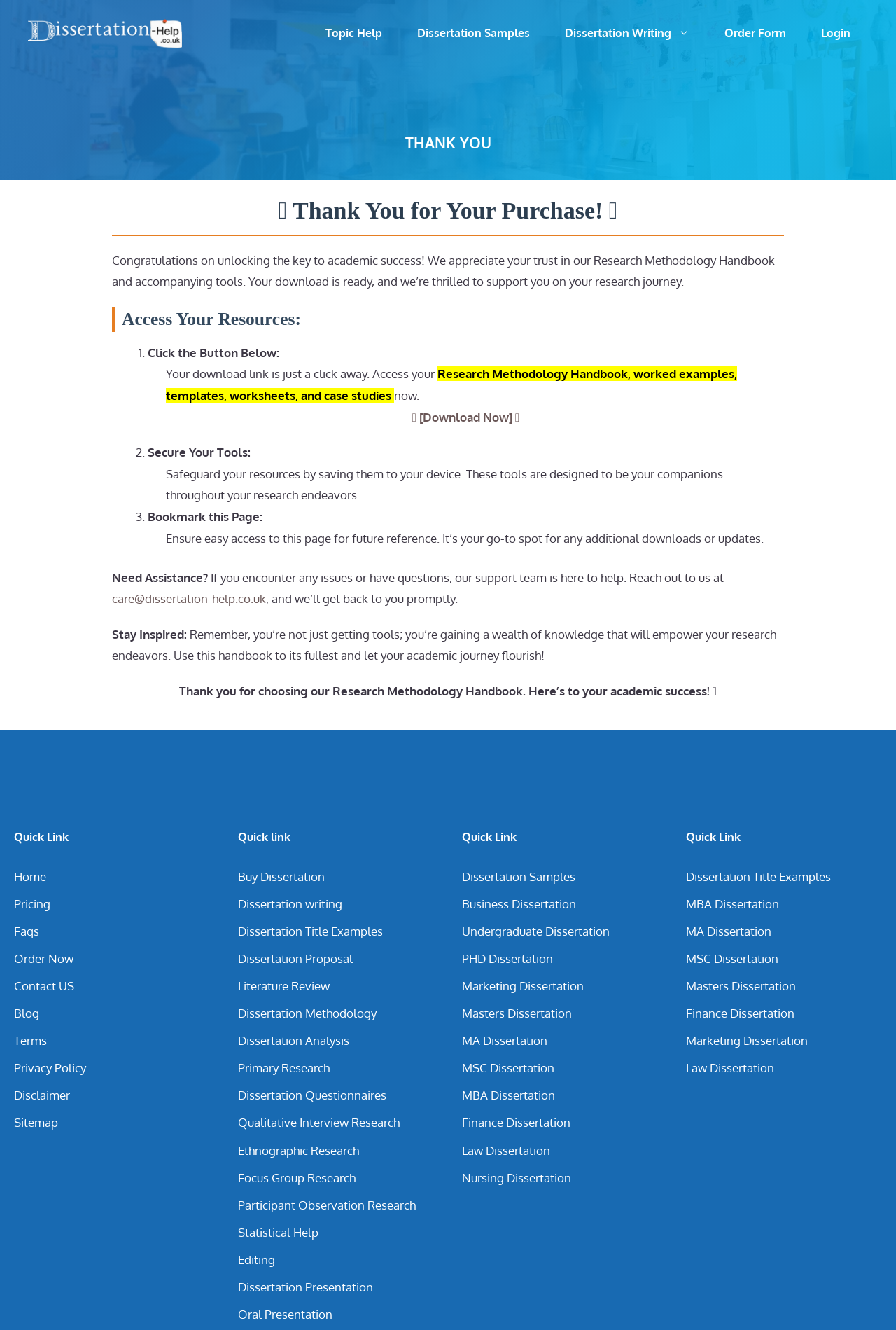What is the contact email for support?
Kindly offer a detailed explanation using the data available in the image.

If users encounter any issues or have questions, they can reach out to the support team at care@dissertation-help.co.uk, as mentioned in the webpage.